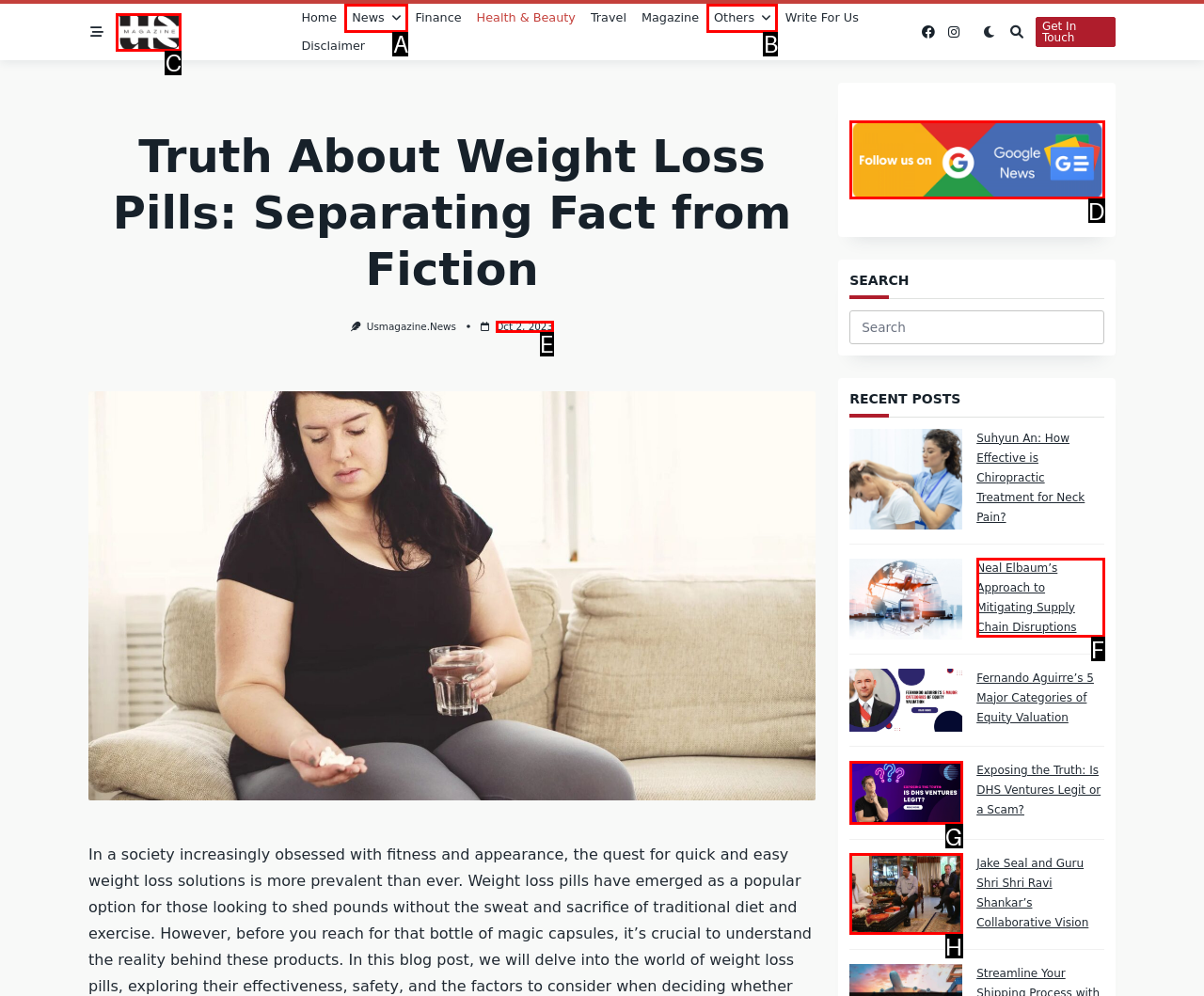Select the letter of the UI element that best matches: alt="US Magazine"
Answer with the letter of the correct option directly.

C